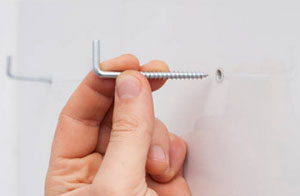Review the image closely and give a comprehensive answer to the question: What is the purpose of the L-shaped hook?

The L-shaped hook is positioned nearby the hand holding the screw, suggesting that it is being used to hang a mirror or picture. The context of the image, which is described as a DIY project of putting up wall decor, further supports this conclusion.